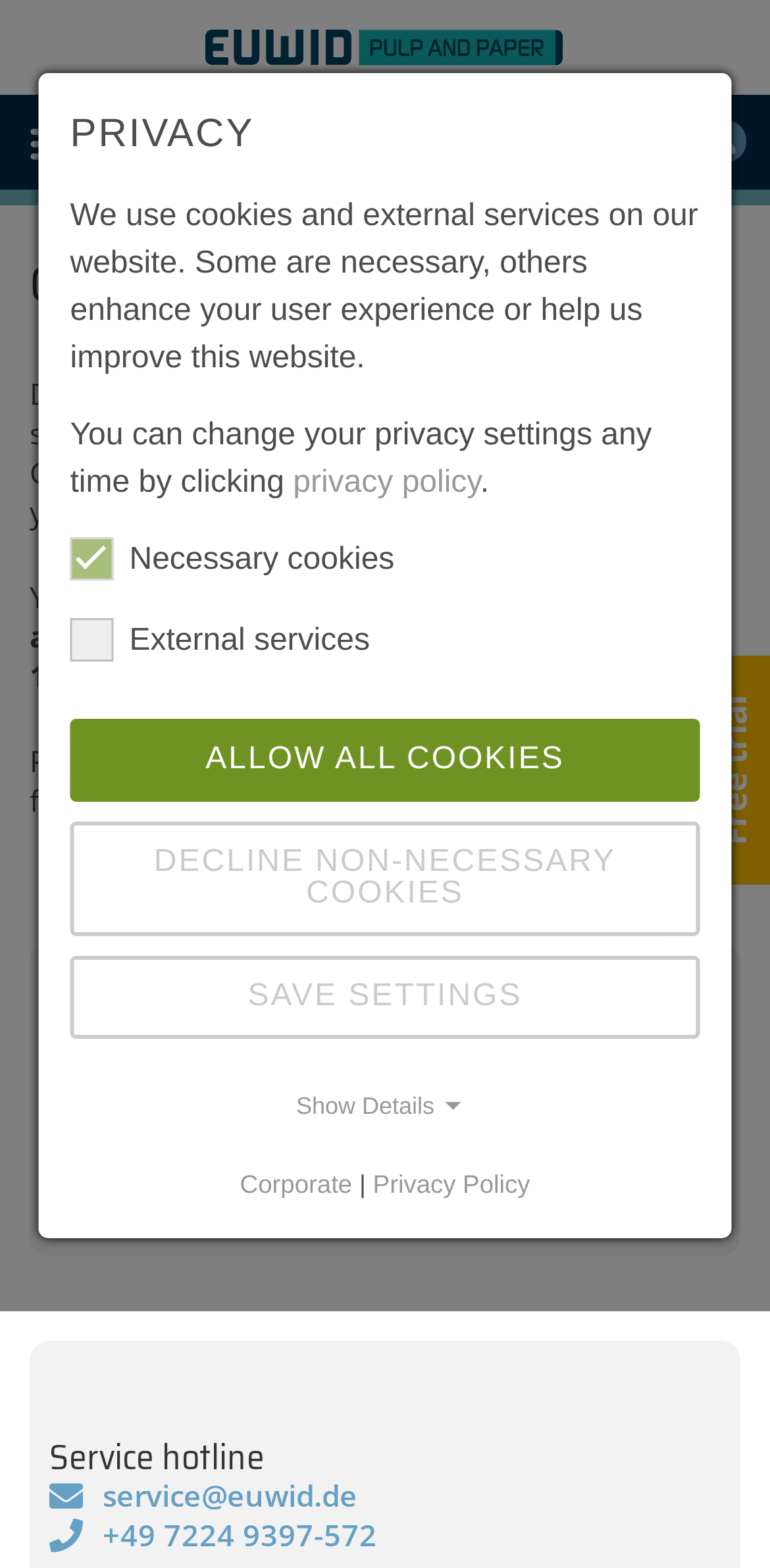Is there a search function on the webpage?
Respond to the question with a well-detailed and thorough answer.

I found a search function by looking at the top of the webpage, where there is a textbox labeled 'Search' and a search button next to it.